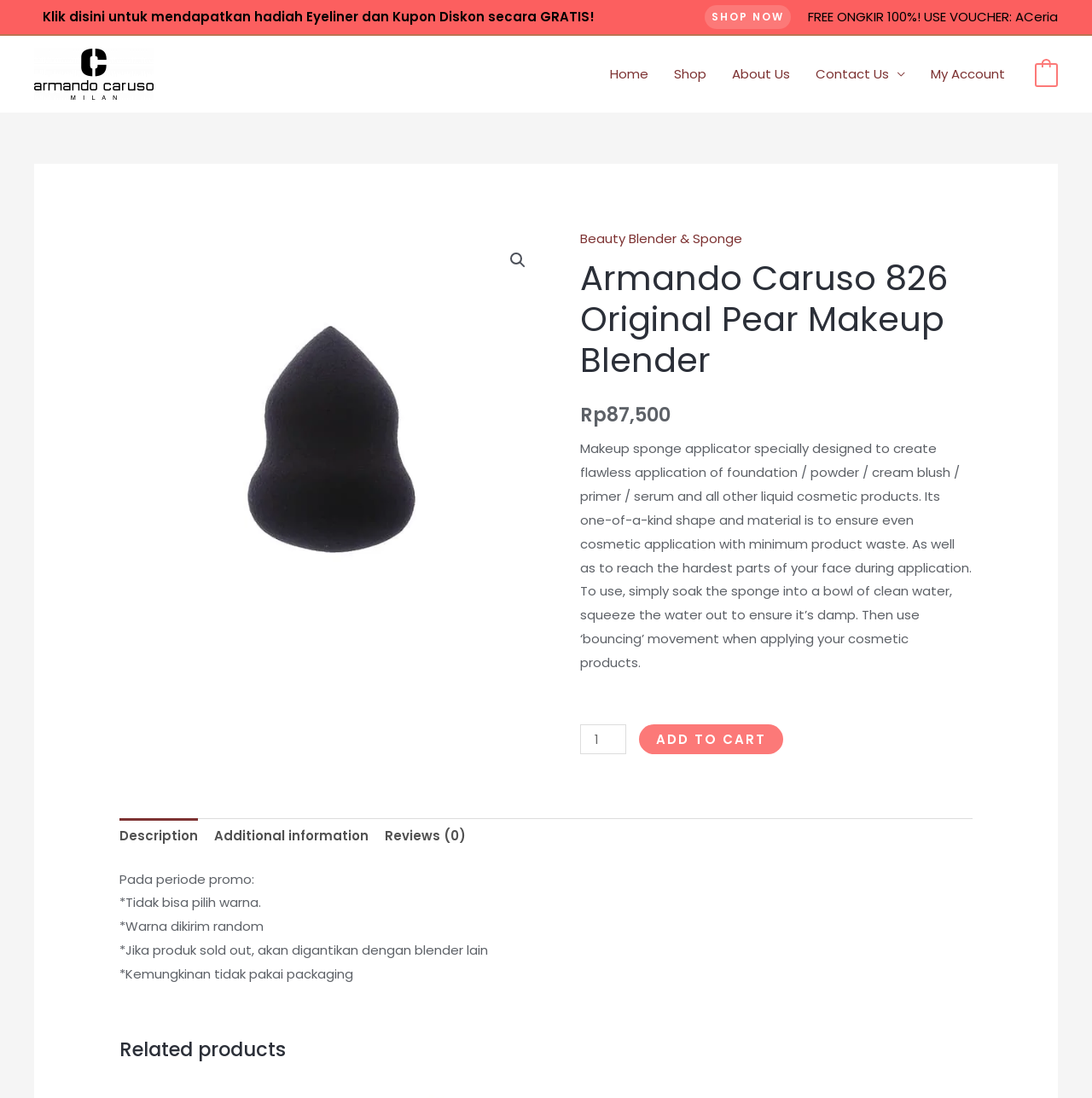How many reviews are there for this product?
Using the visual information, respond with a single word or phrase.

0